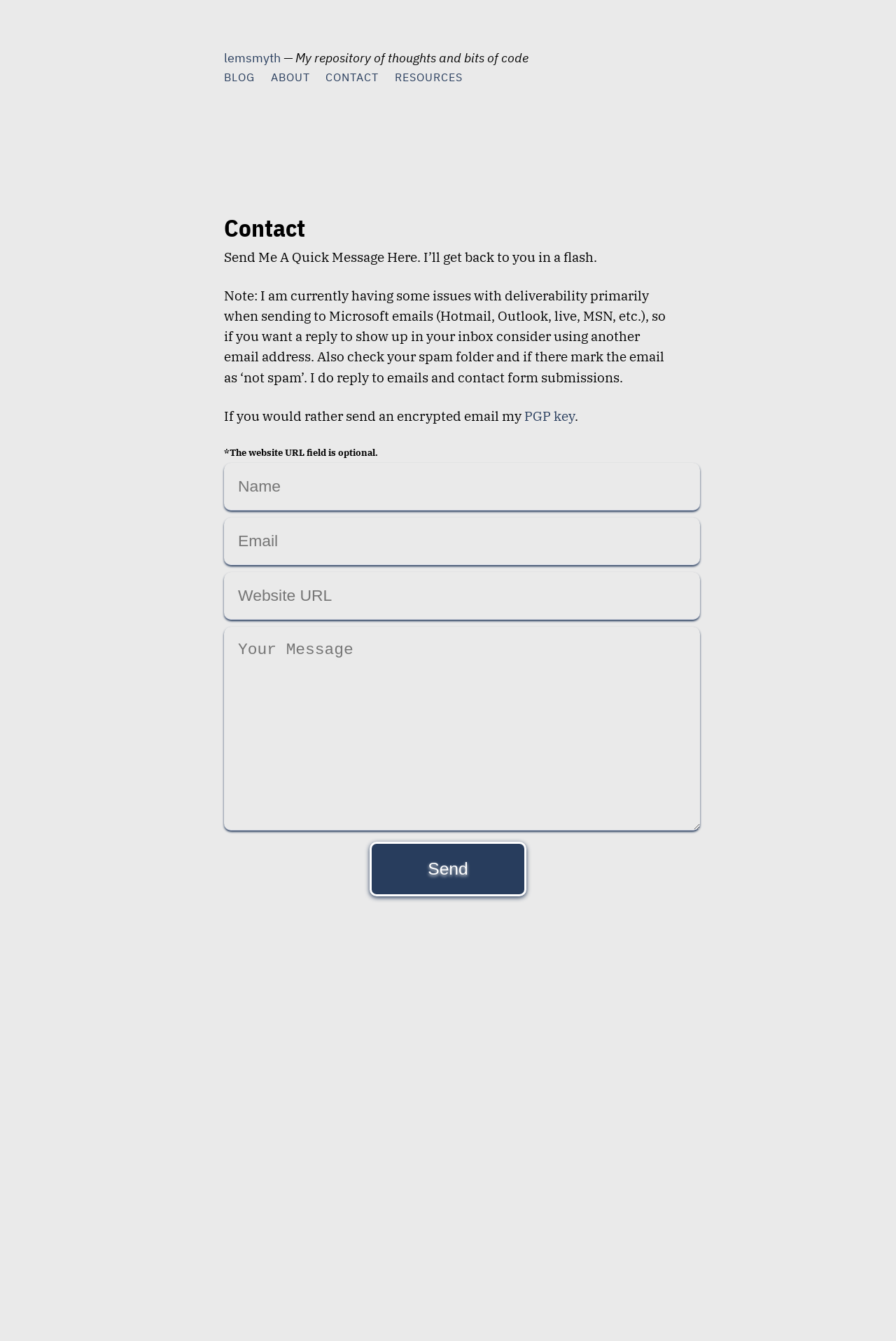Using the element description: "Next", determine the bounding box coordinates for the specified UI element. The coordinates should be four float numbers between 0 and 1, [left, top, right, bottom].

None